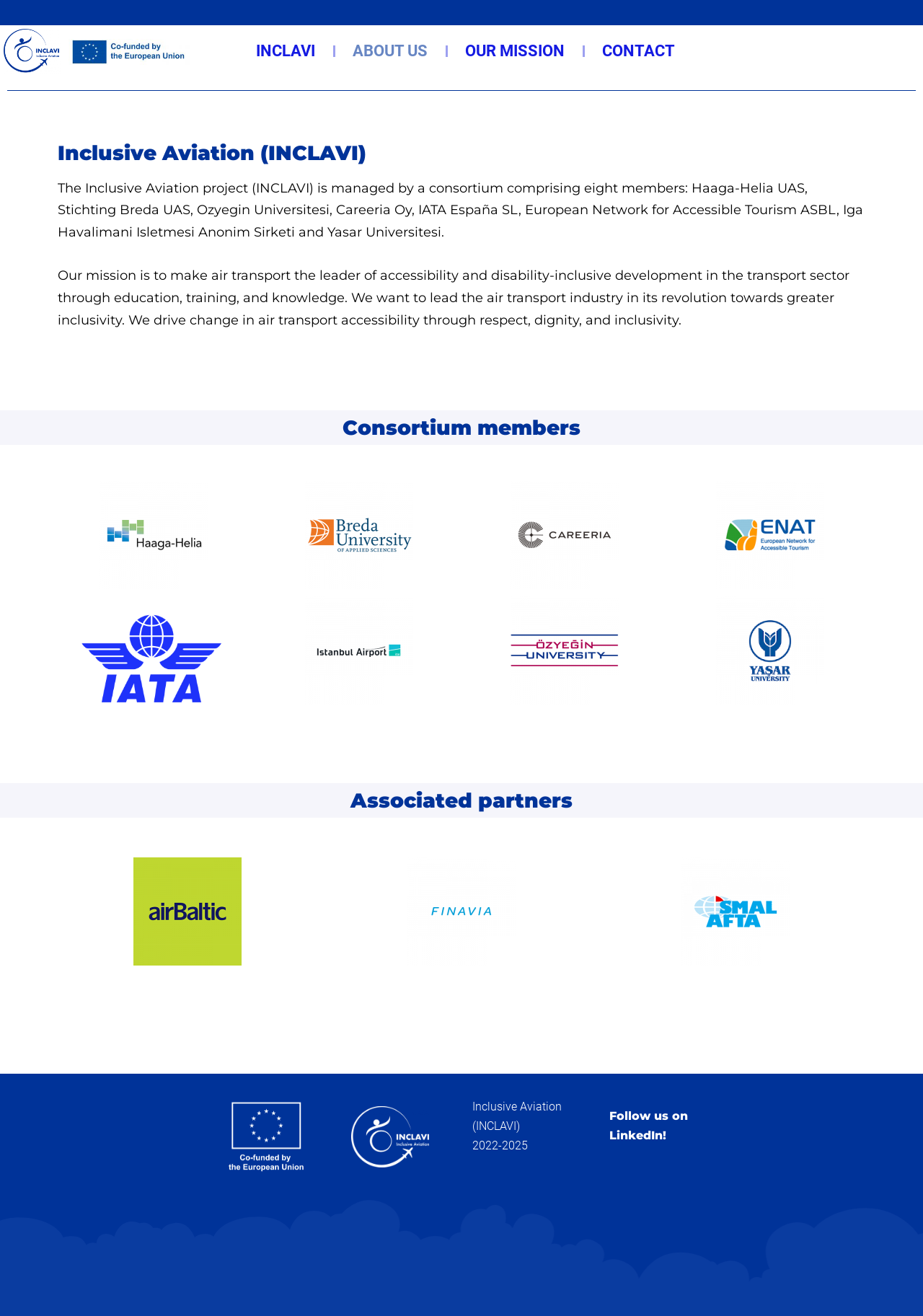Locate the bounding box coordinates of the clickable area needed to fulfill the instruction: "Check the methodology".

None